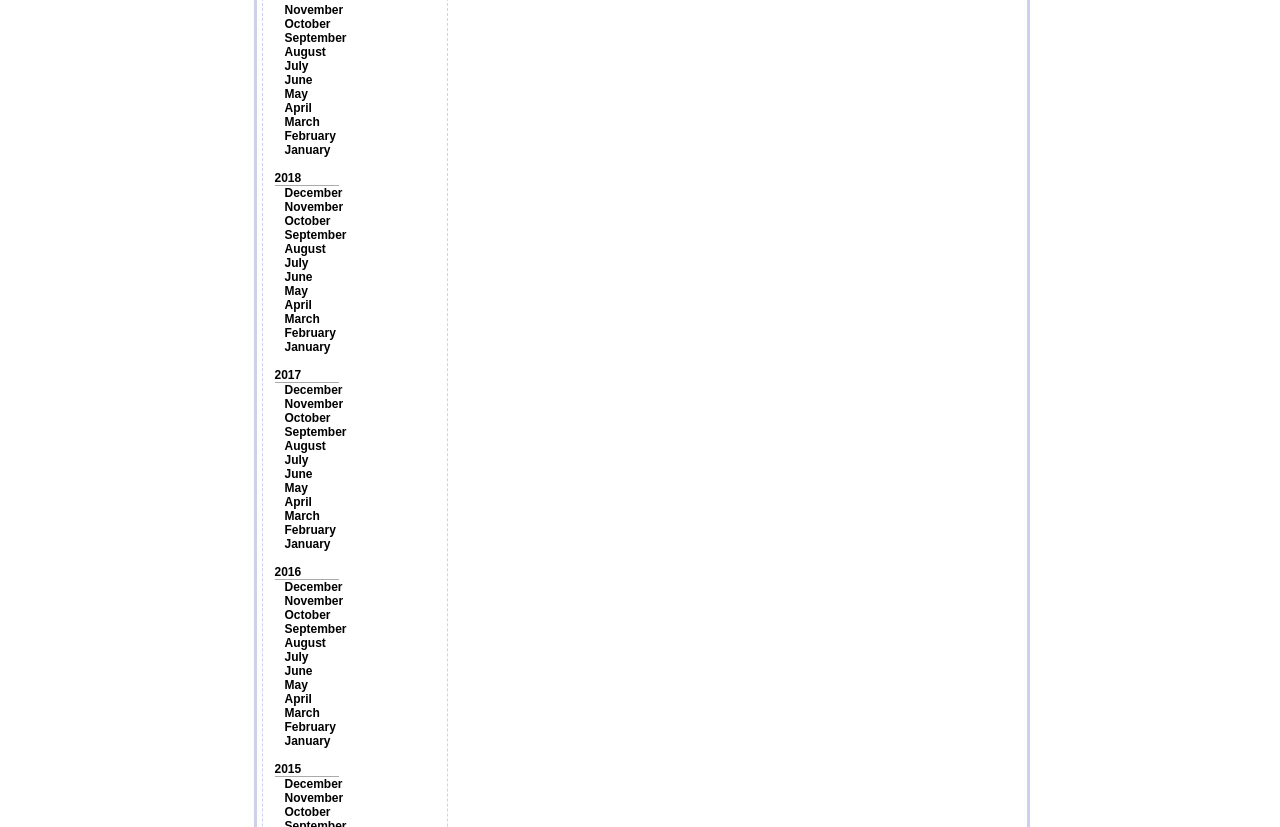How many years are listed?
Using the image provided, answer with just one word or phrase.

4